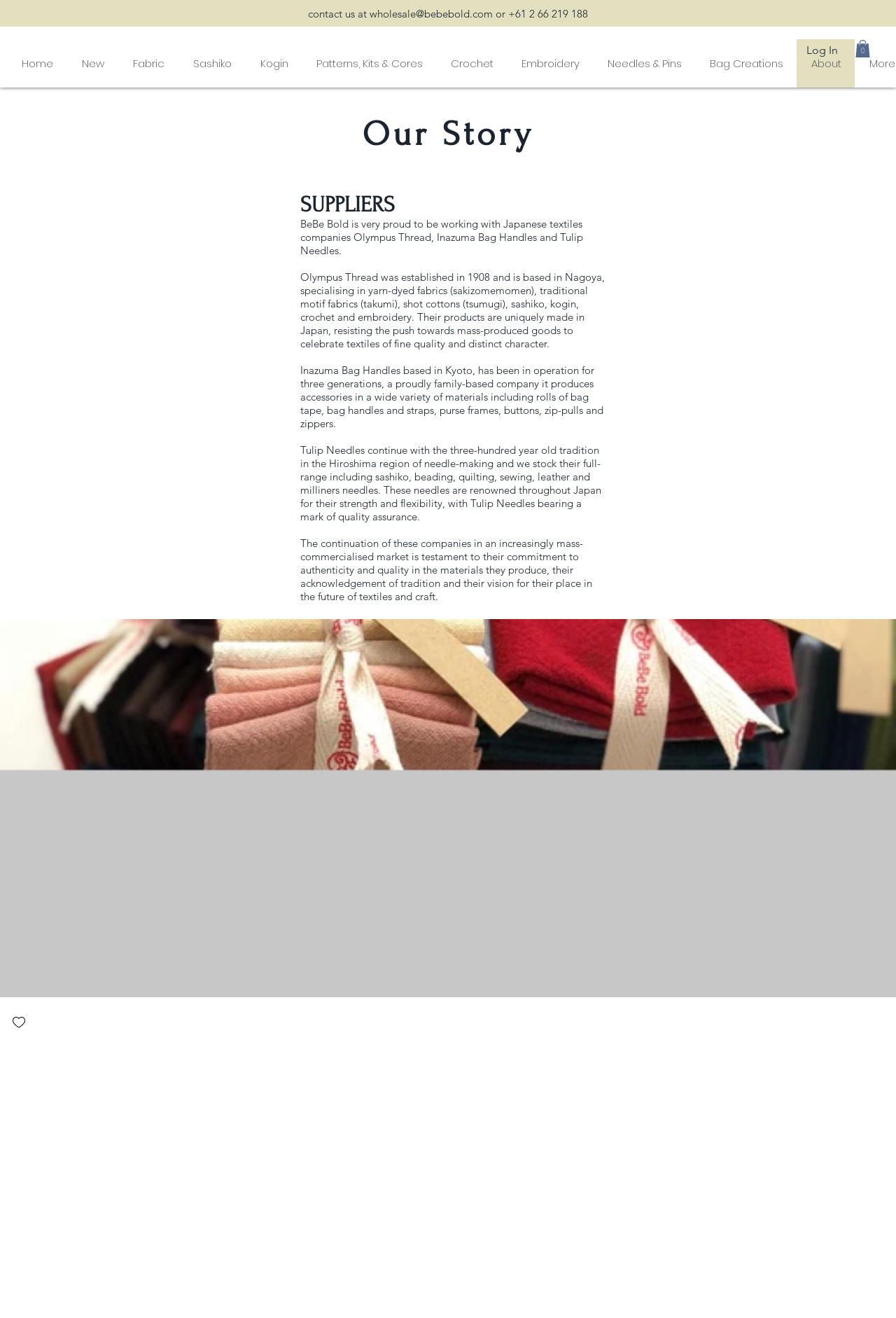Please identify the bounding box coordinates of the element that needs to be clicked to execute the following command: "Contact us via email". Provide the bounding box using four float numbers between 0 and 1, formatted as [left, top, right, bottom].

[0.412, 0.005, 0.55, 0.015]